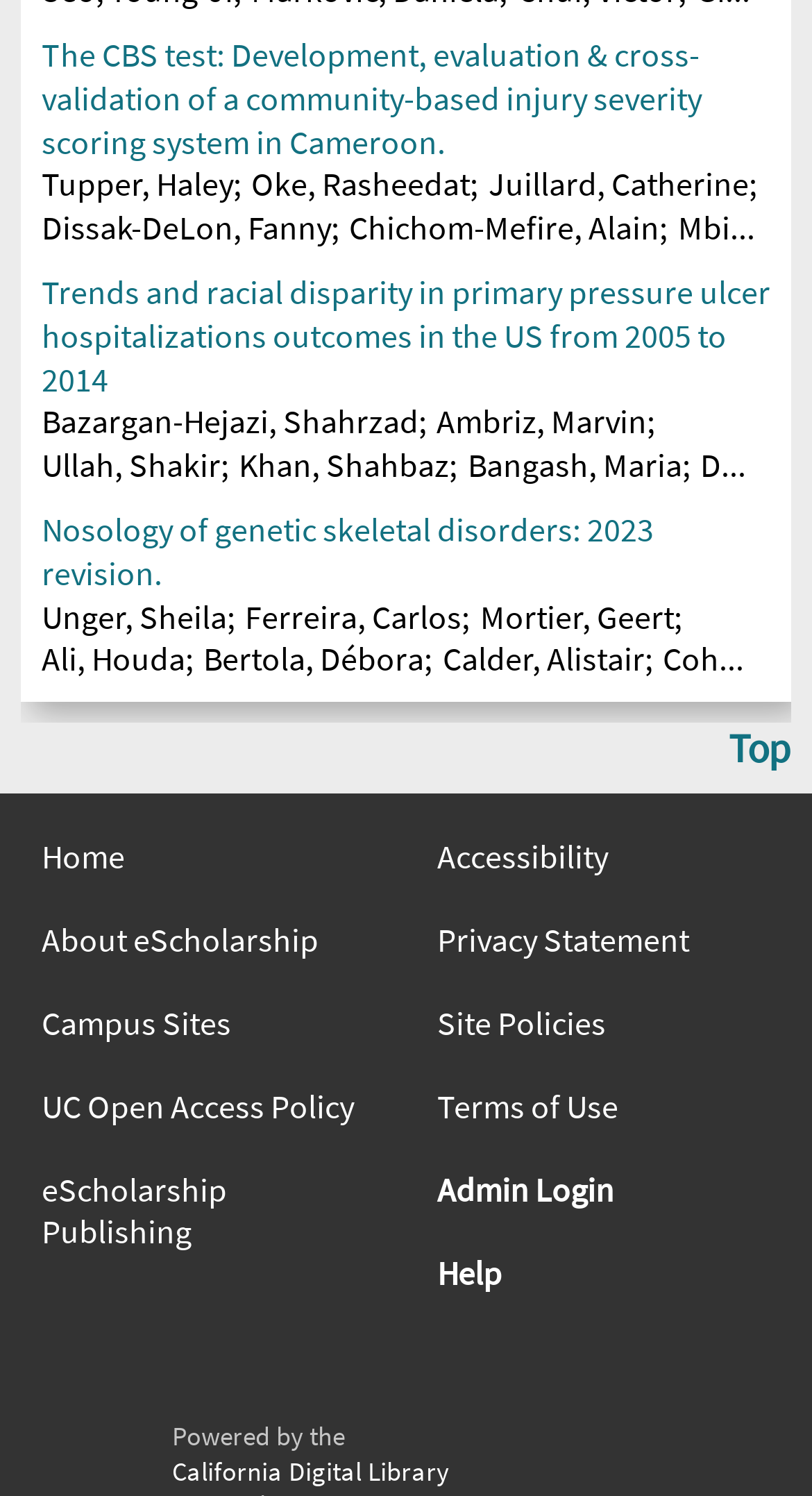Based on the provided description, "Terms of Use", find the bounding box of the corresponding UI element in the screenshot.

[0.538, 0.846, 0.949, 0.874]